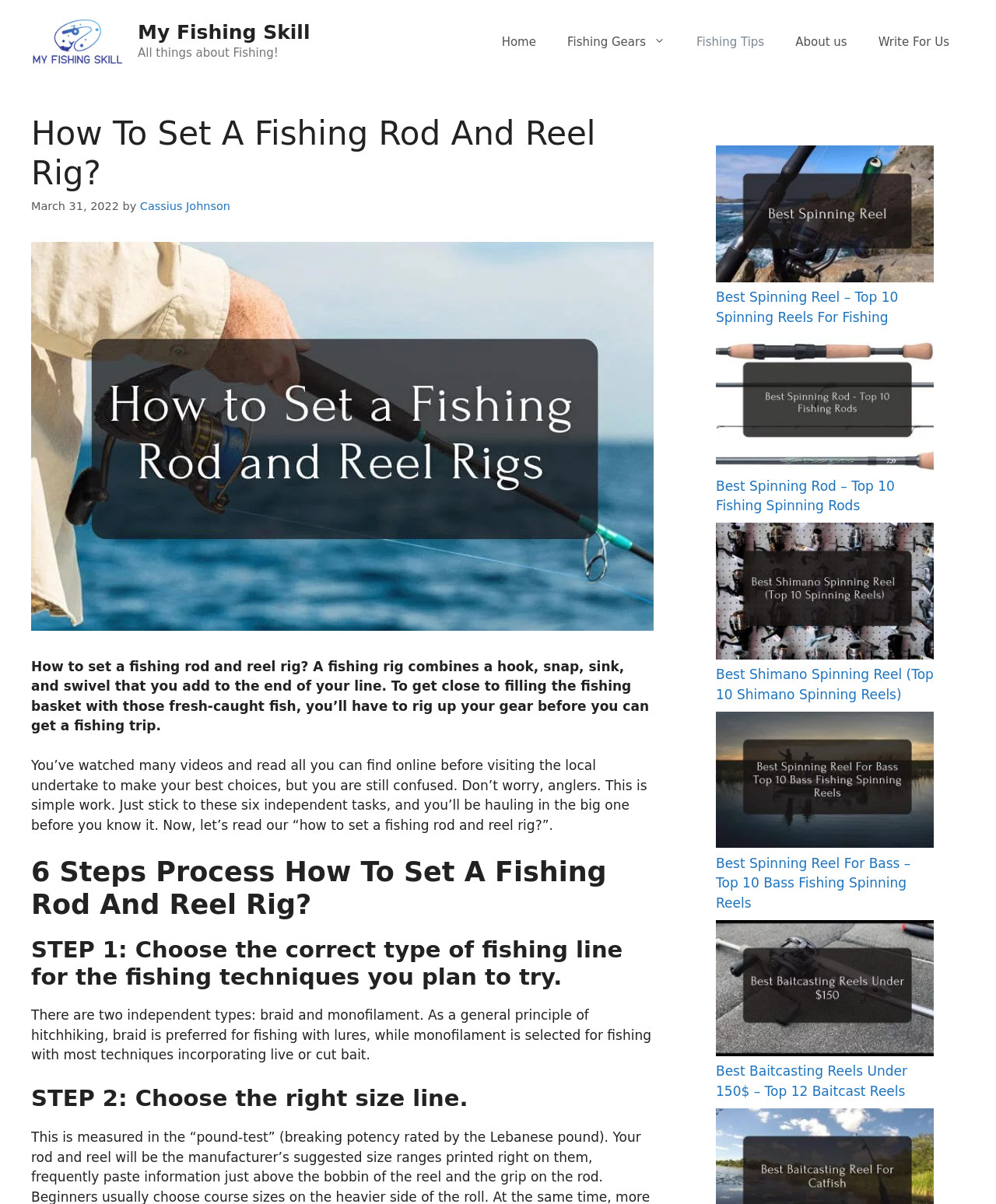Using the information in the image, give a comprehensive answer to the question: 
What are the two types of fishing lines mentioned?

According to the webpage content, there are two independent types of fishing lines: braid and monofilament. Braid is preferred for fishing with lures, while monofilament is selected for fishing with most techniques incorporating live or cut bait.